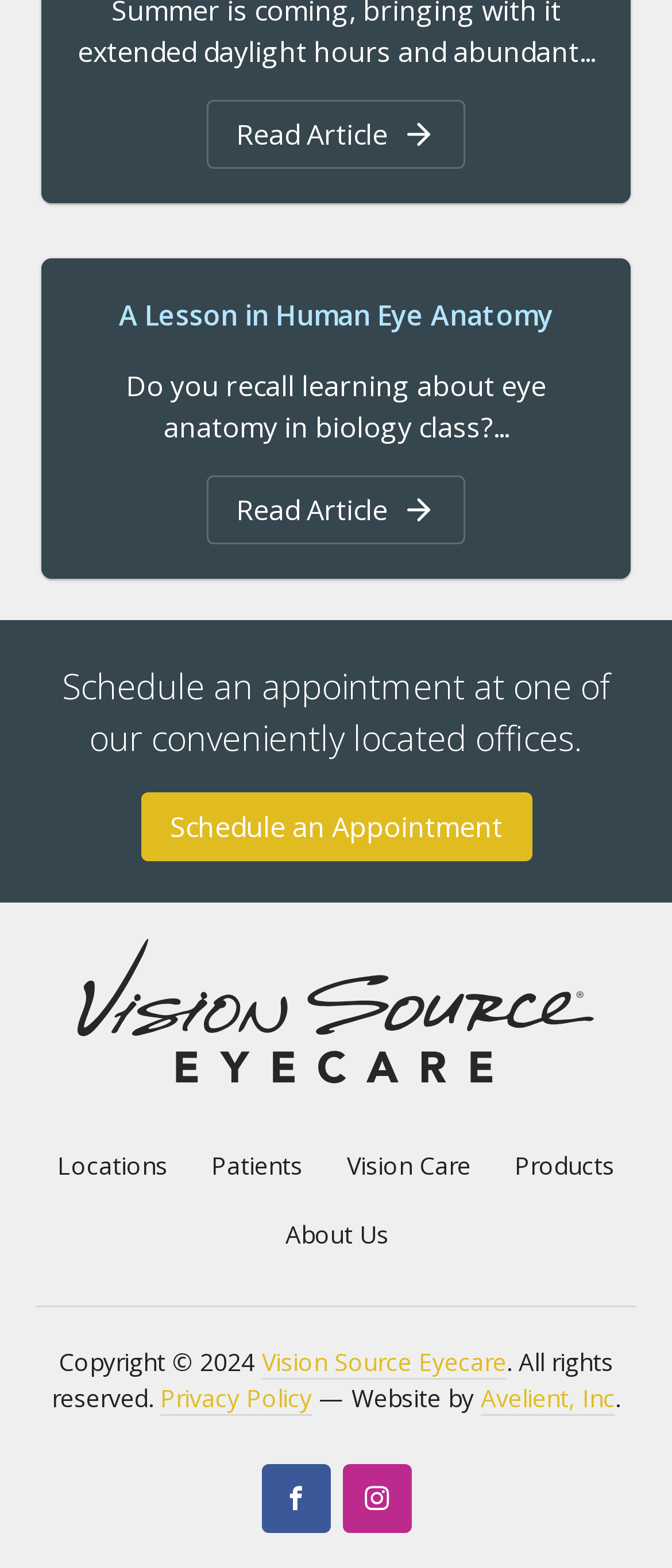Please identify the bounding box coordinates of the region to click in order to complete the task: "Visit locations". The coordinates must be four float numbers between 0 and 1, specified as [left, top, right, bottom].

[0.054, 0.721, 0.281, 0.765]